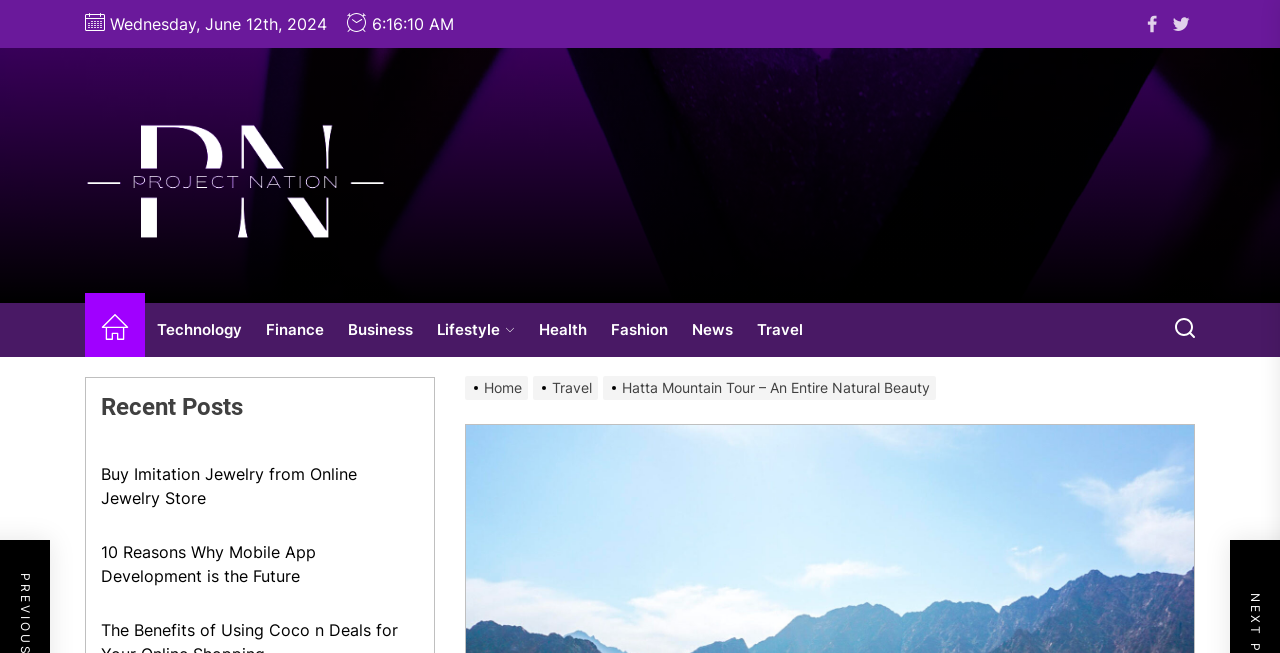Identify the bounding box coordinates of the region that needs to be clicked to carry out this instruction: "View Recent Posts". Provide these coordinates as four float numbers ranging from 0 to 1, i.e., [left, top, right, bottom].

[0.079, 0.602, 0.327, 0.646]